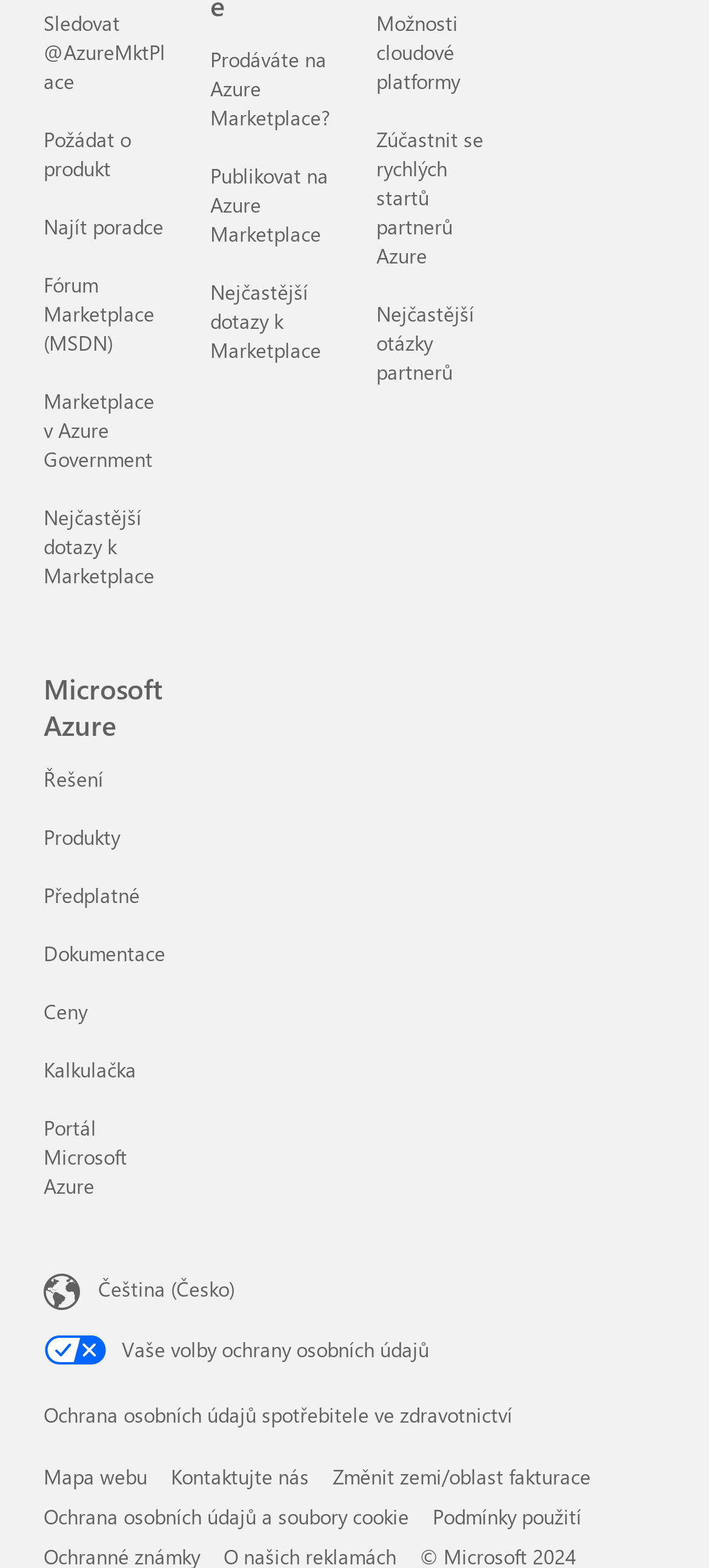Pinpoint the bounding box coordinates of the clickable area needed to execute the instruction: "Follow on Facebook". The coordinates should be specified as four float numbers between 0 and 1, i.e., [left, top, right, bottom].

None